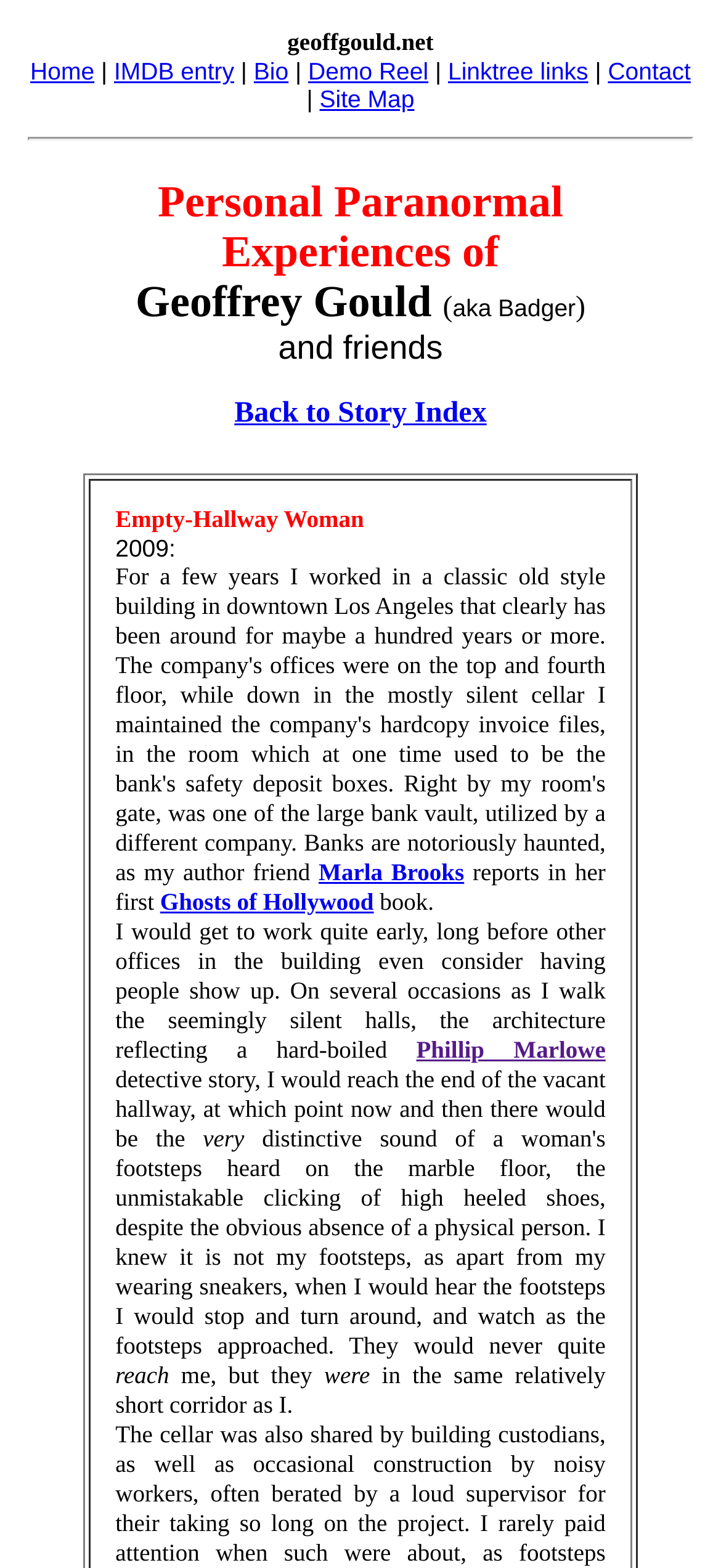Determine the bounding box coordinates of the element that should be clicked to execute the following command: "view IMDB entry".

[0.158, 0.037, 0.325, 0.054]